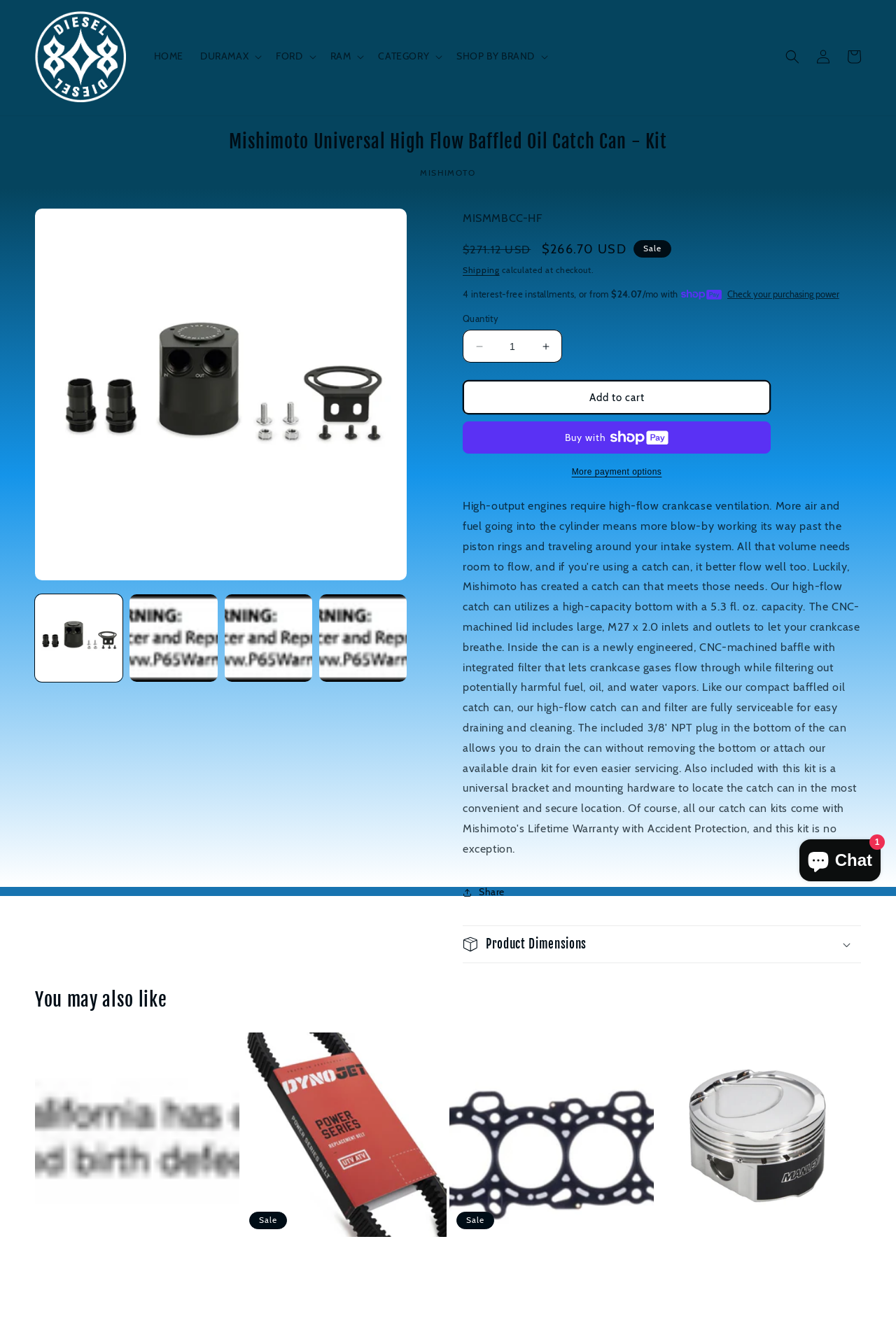Please reply to the following question with a single word or a short phrase:
What is the name of the payment option with the logo?

Shop Pay